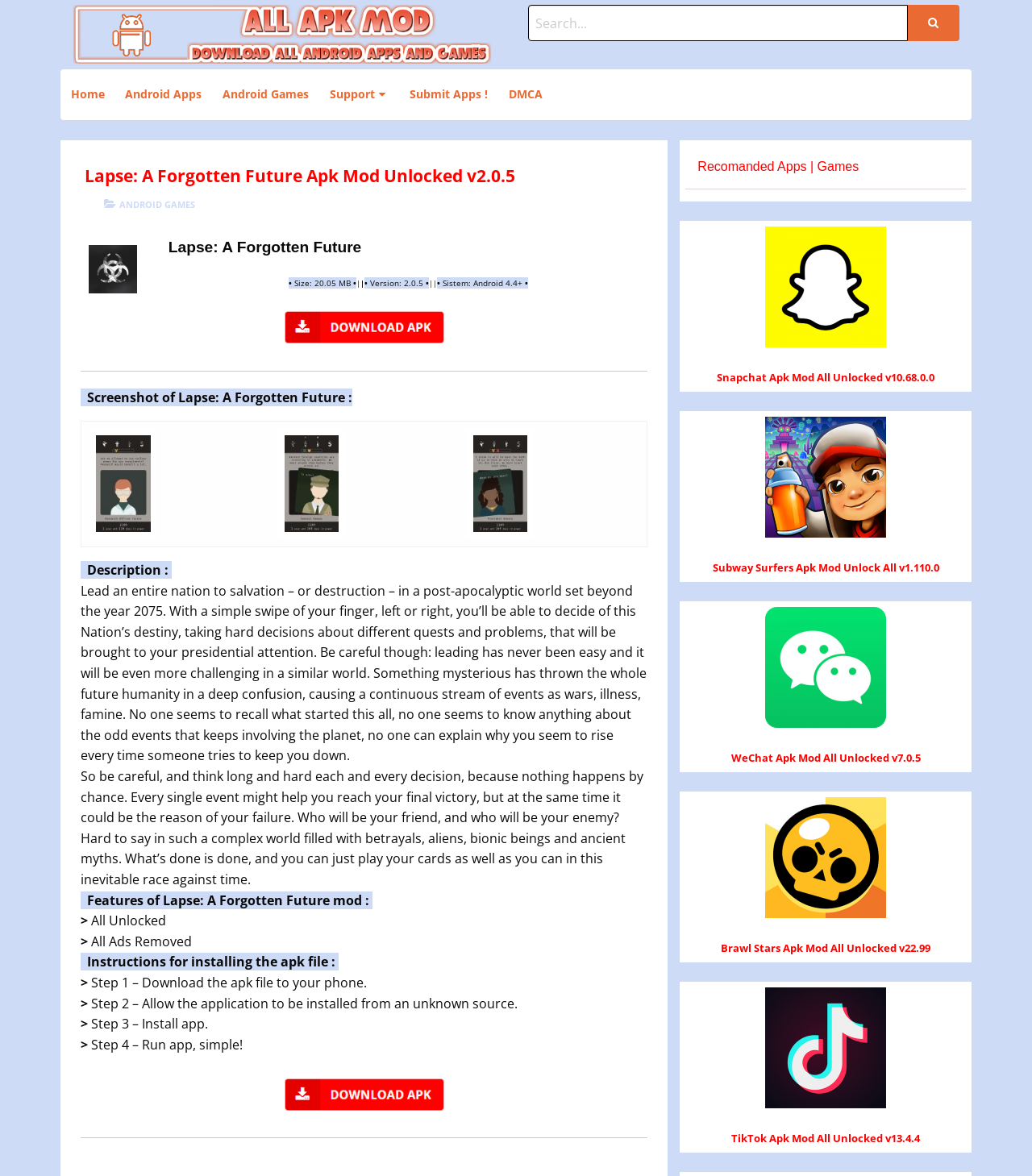Specify the bounding box coordinates of the area that needs to be clicked to achieve the following instruction: "Download Lapse: A Forgotten Future Apk Mod Unlocked v2.0.5".

[0.078, 0.247, 0.628, 0.301]